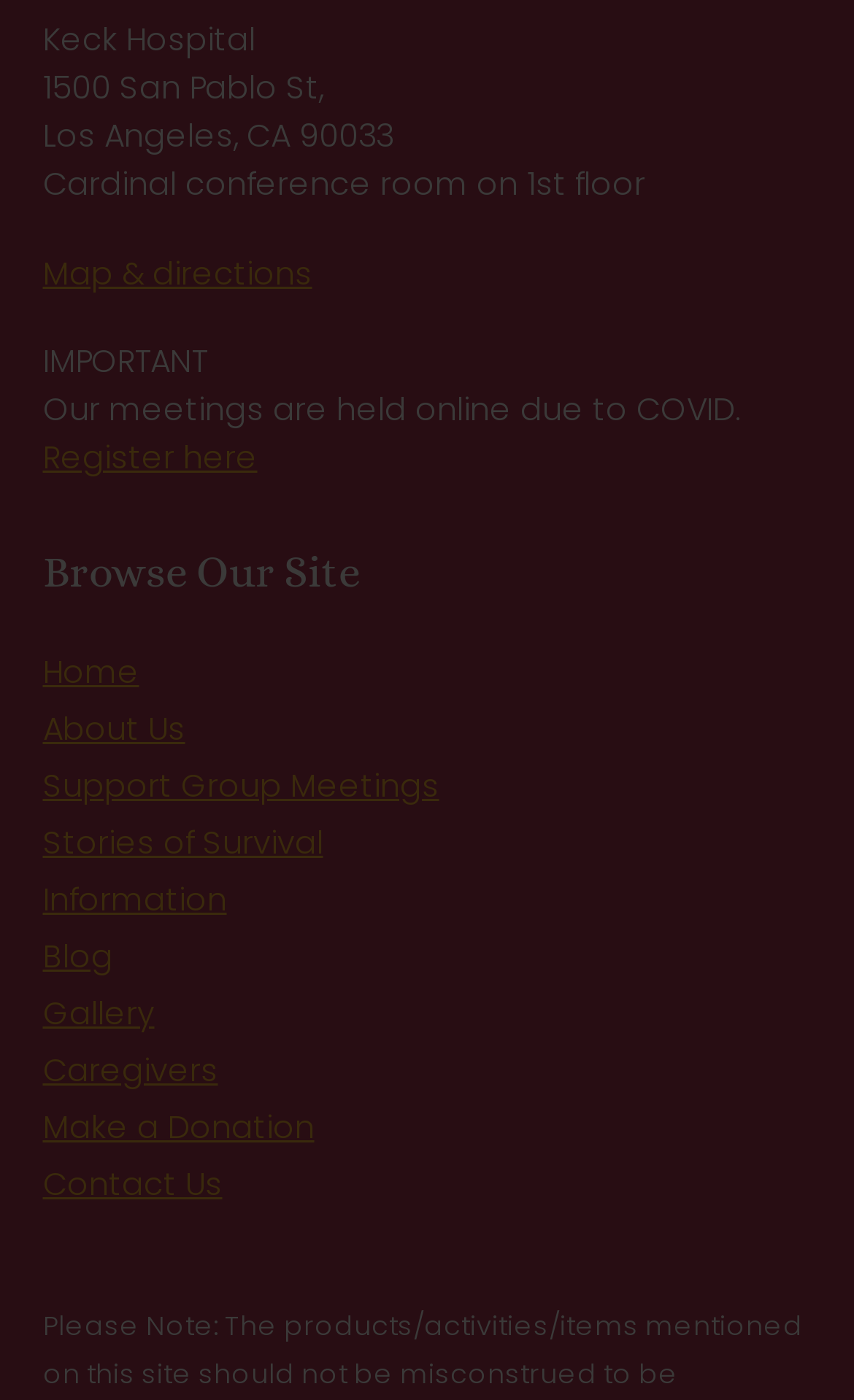Given the content of the image, can you provide a detailed answer to the question?
What is the current meeting format due to COVID?

The webpage mentions 'Our meetings are held online due to COVID.' in a section with an 'IMPORTANT' notice, indicating that the current format of meetings has been changed to online due to the COVID pandemic.